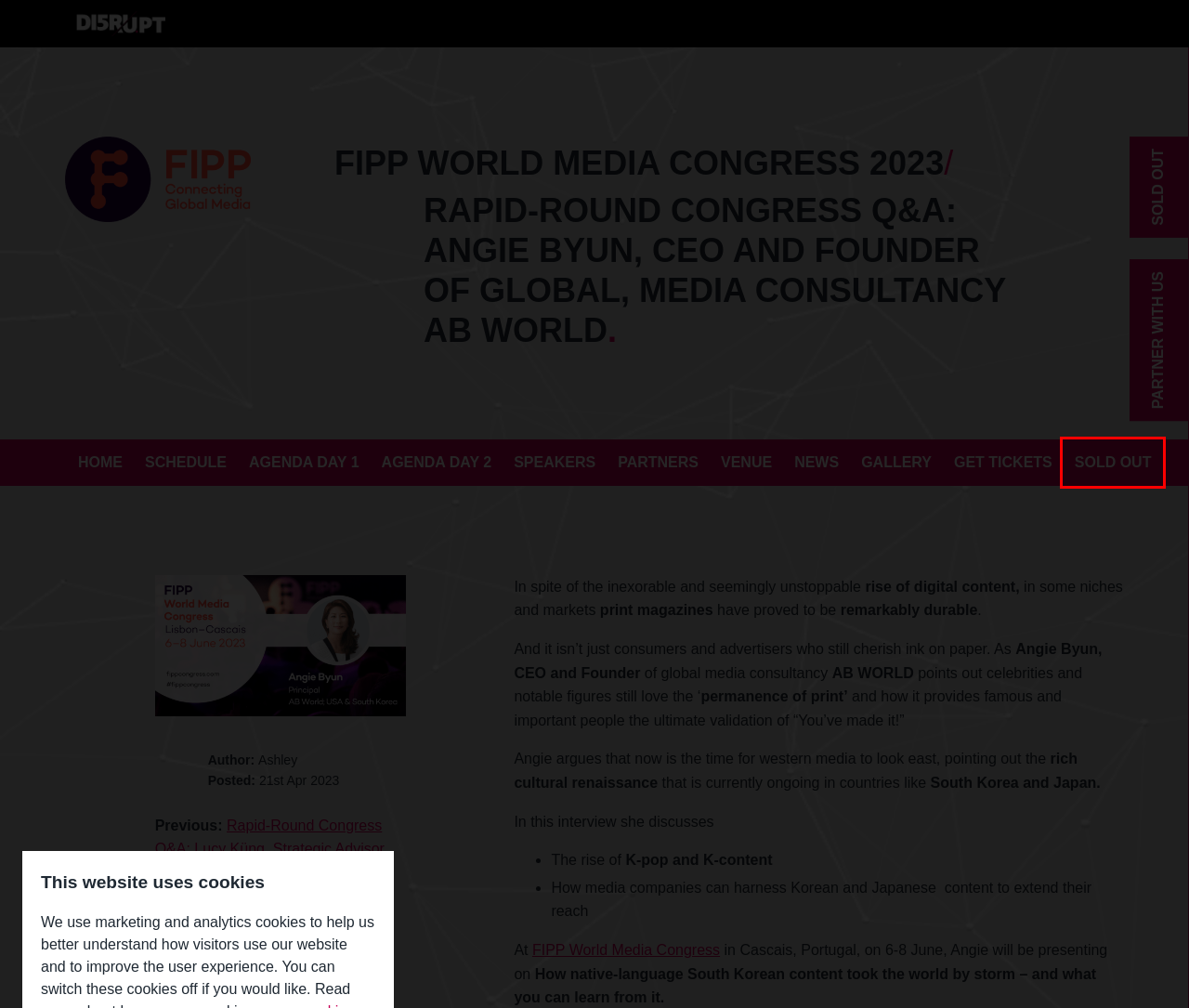You have a screenshot of a webpage with a red bounding box around an element. Select the webpage description that best matches the new webpage after clicking the element within the red bounding box. Here are the descriptions:
A. AGENDA DAY 2 » Media Makers Meet (Mx3)
B. Media Makers Meet (Mx3) » Media Makers Meet (Mx3)
C. Gallery » Media Makers Meet (Mx3)
D. SPEAKERS » Media Makers Meet (Mx3)
E. Sold Out » Media Makers Meet (Mx3)
F. SCHEDULE » Media Makers Meet (Mx3)
G. News » Media Makers Meet (Mx3)
H. Partners » Media Makers Meet (Mx3)

E